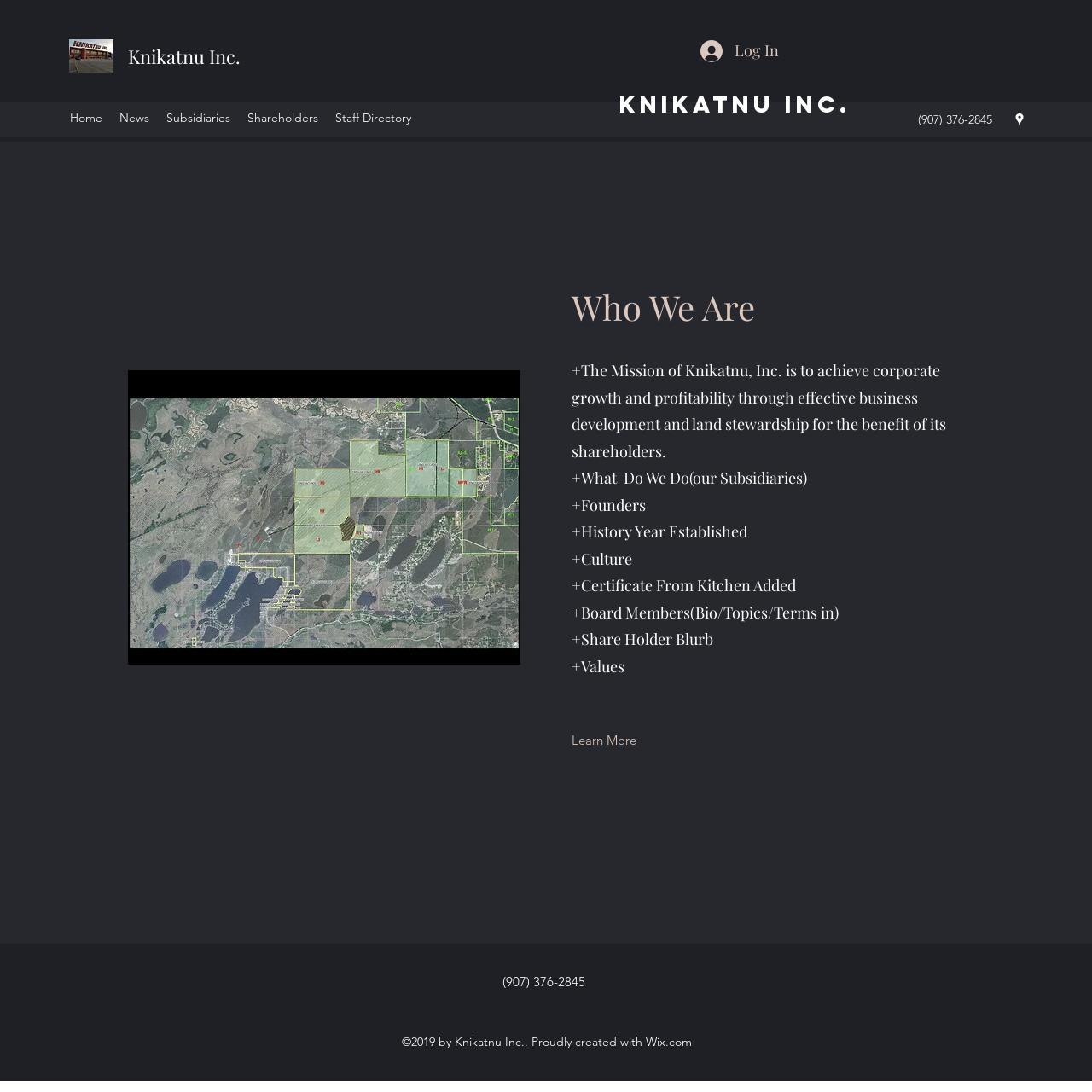Determine the bounding box coordinates for the HTML element mentioned in the following description: "Knikatnu Inc.". The coordinates should be a list of four floats ranging from 0 to 1, represented as [left, top, right, bottom].

[0.117, 0.04, 0.22, 0.063]